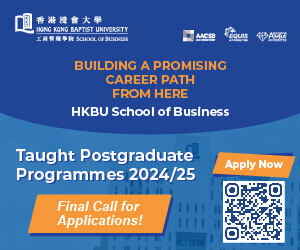What is the tone of the call to action?
Based on the image content, provide your answer in one word or a short phrase.

Urgent